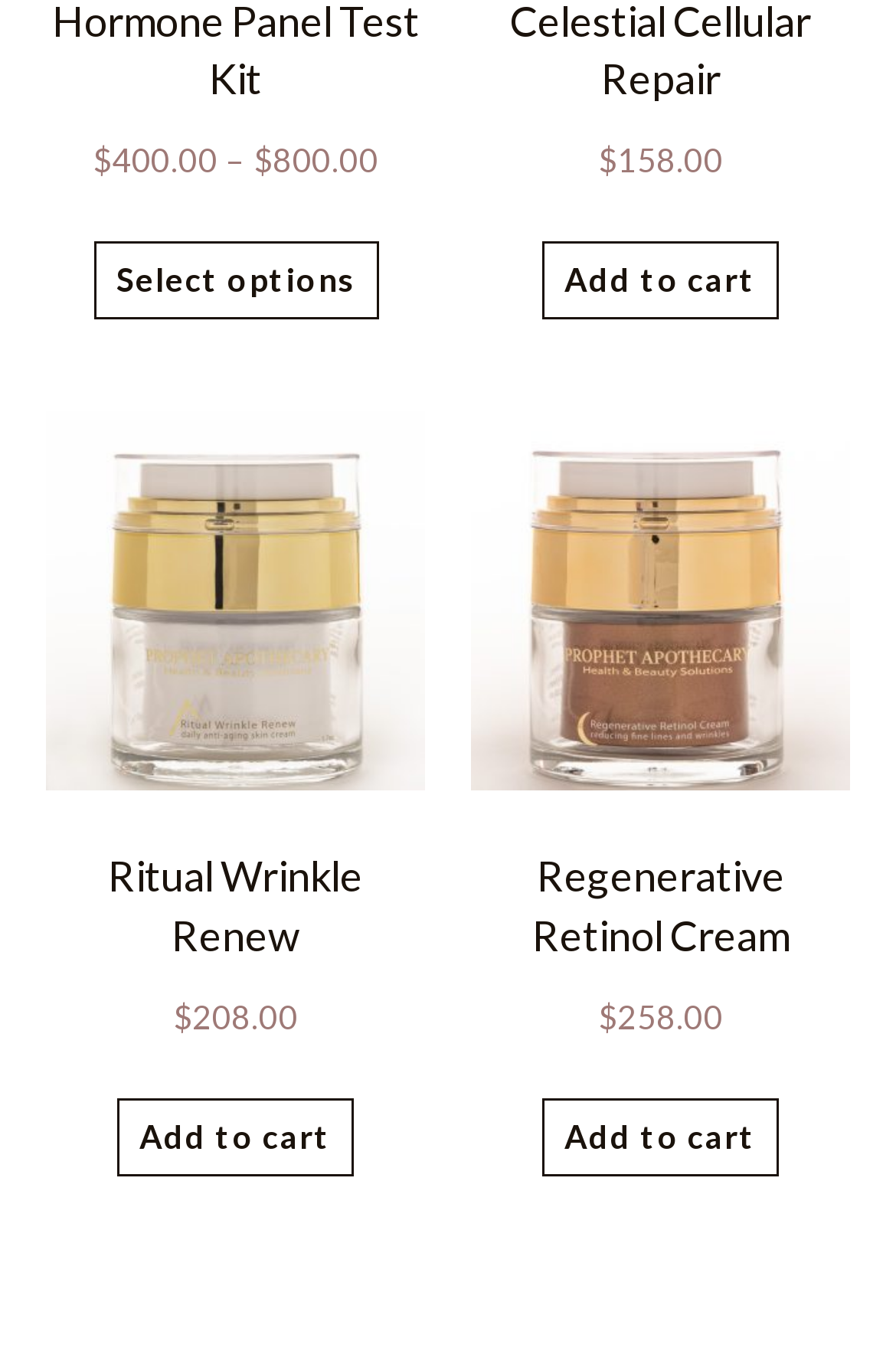Give the bounding box coordinates for this UI element: "Select options". The coordinates should be four float numbers between 0 and 1, arranged as [left, top, right, bottom].

[0.104, 0.178, 0.422, 0.235]